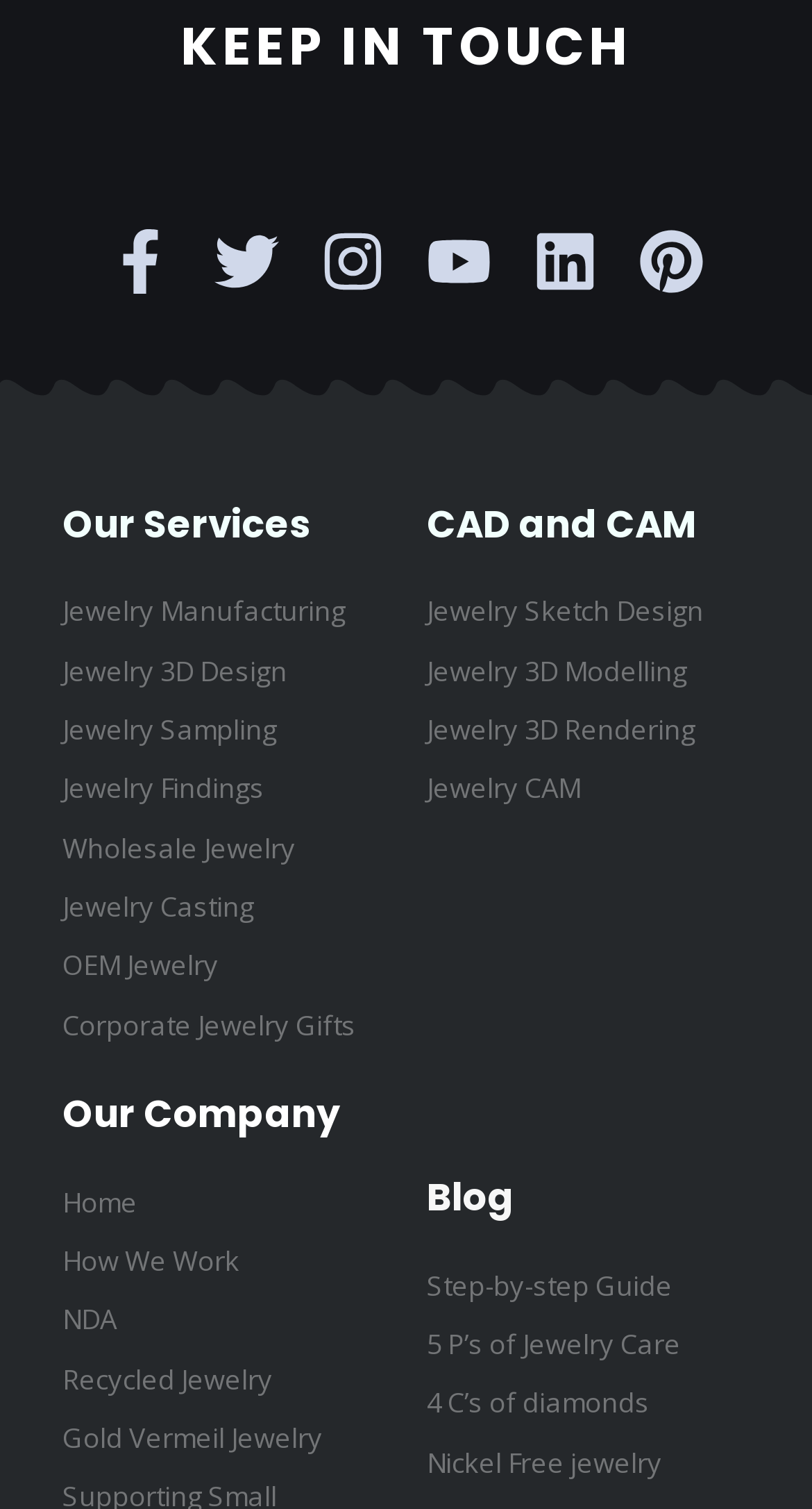Please specify the bounding box coordinates of the clickable section necessary to execute the following command: "Learn about Jewelry 3D Design".

[0.077, 0.429, 0.474, 0.461]